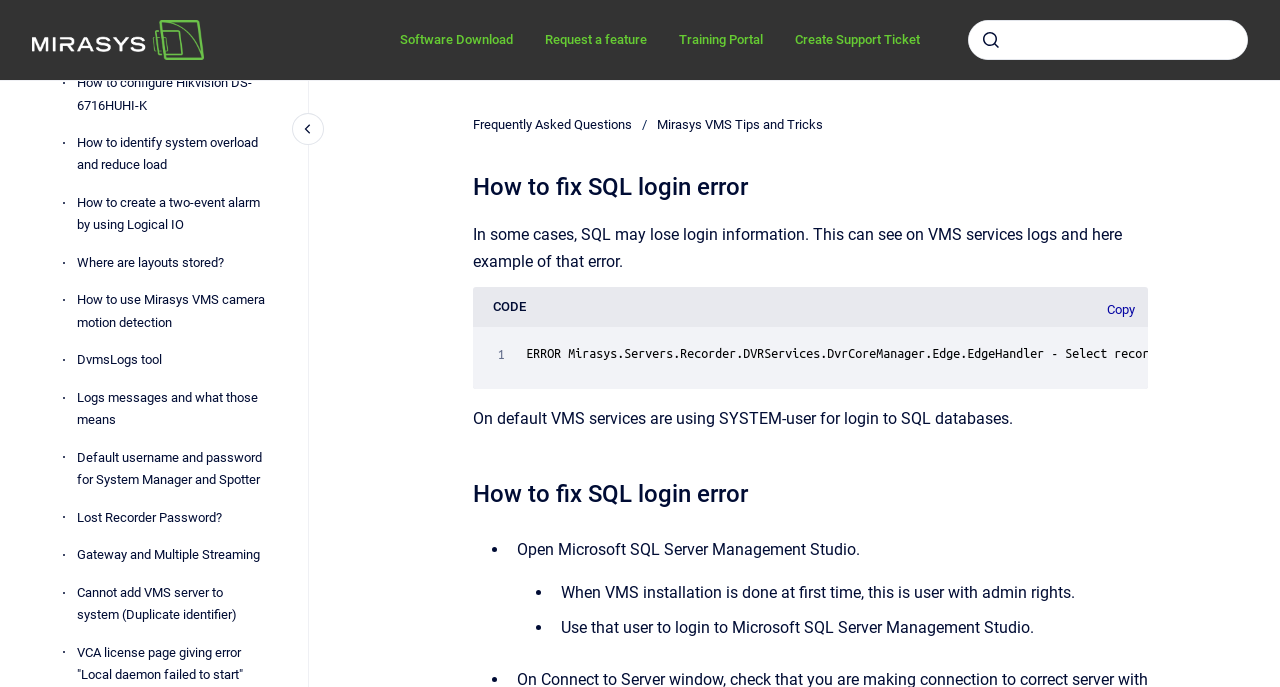Answer the question with a brief word or phrase:
What is the default user used by VMS services to login to SQL databases?

SYSTEM-user